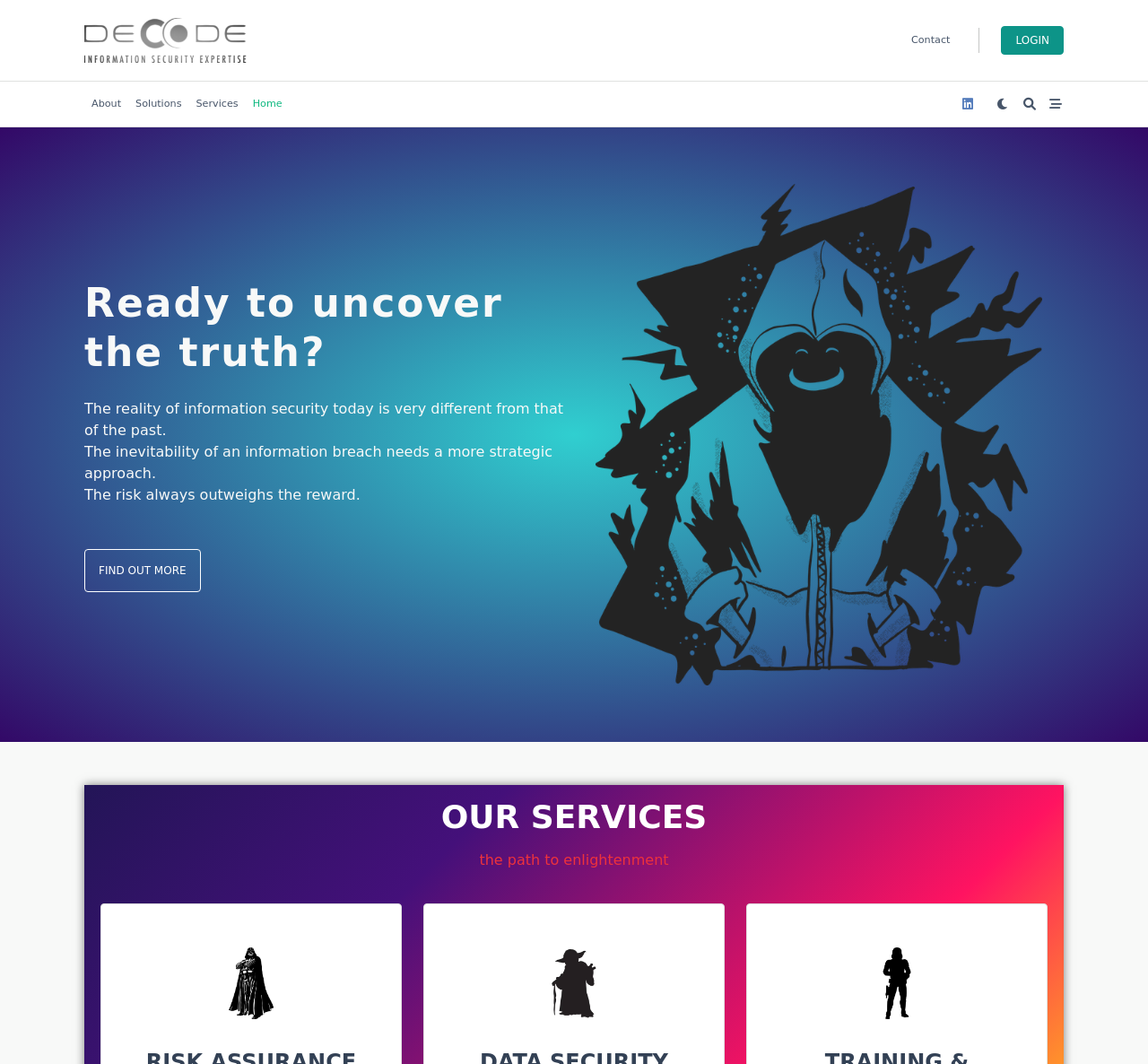For the following element description, predict the bounding box coordinates in the format (top-left x, top-left y, bottom-right x, bottom-right y). All values should be floating point numbers between 0 and 1. Description: aria-label="Facebook"

None